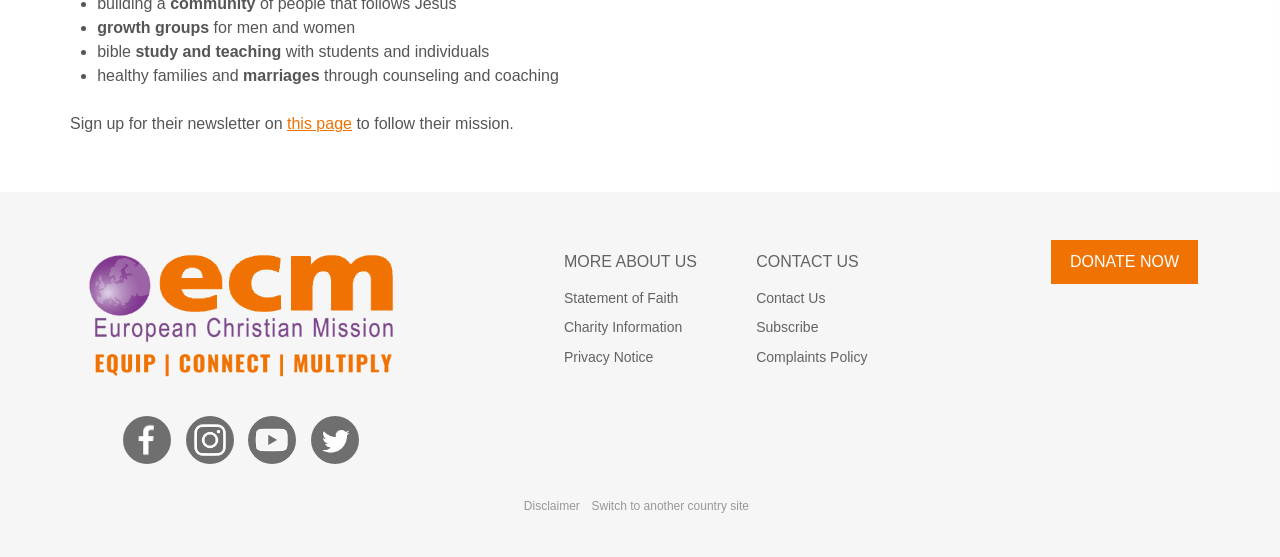Locate the bounding box coordinates of the area you need to click to fulfill this instruction: 'Make a donation'. The coordinates must be in the form of four float numbers ranging from 0 to 1: [left, top, right, bottom].

[0.821, 0.43, 0.936, 0.507]